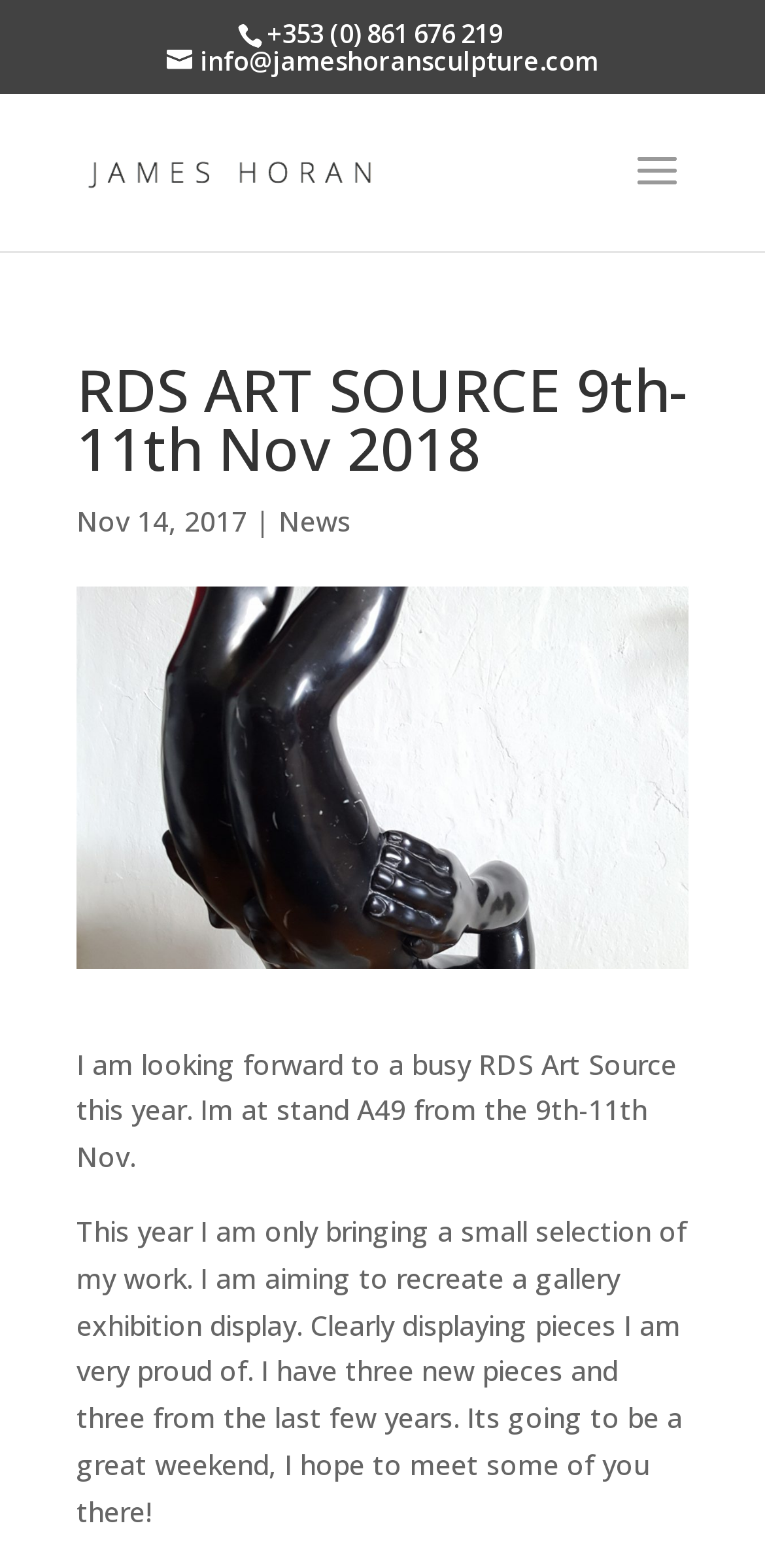What is the date mentioned on the webpage?
Respond with a short answer, either a single word or a phrase, based on the image.

Nov 14, 2017